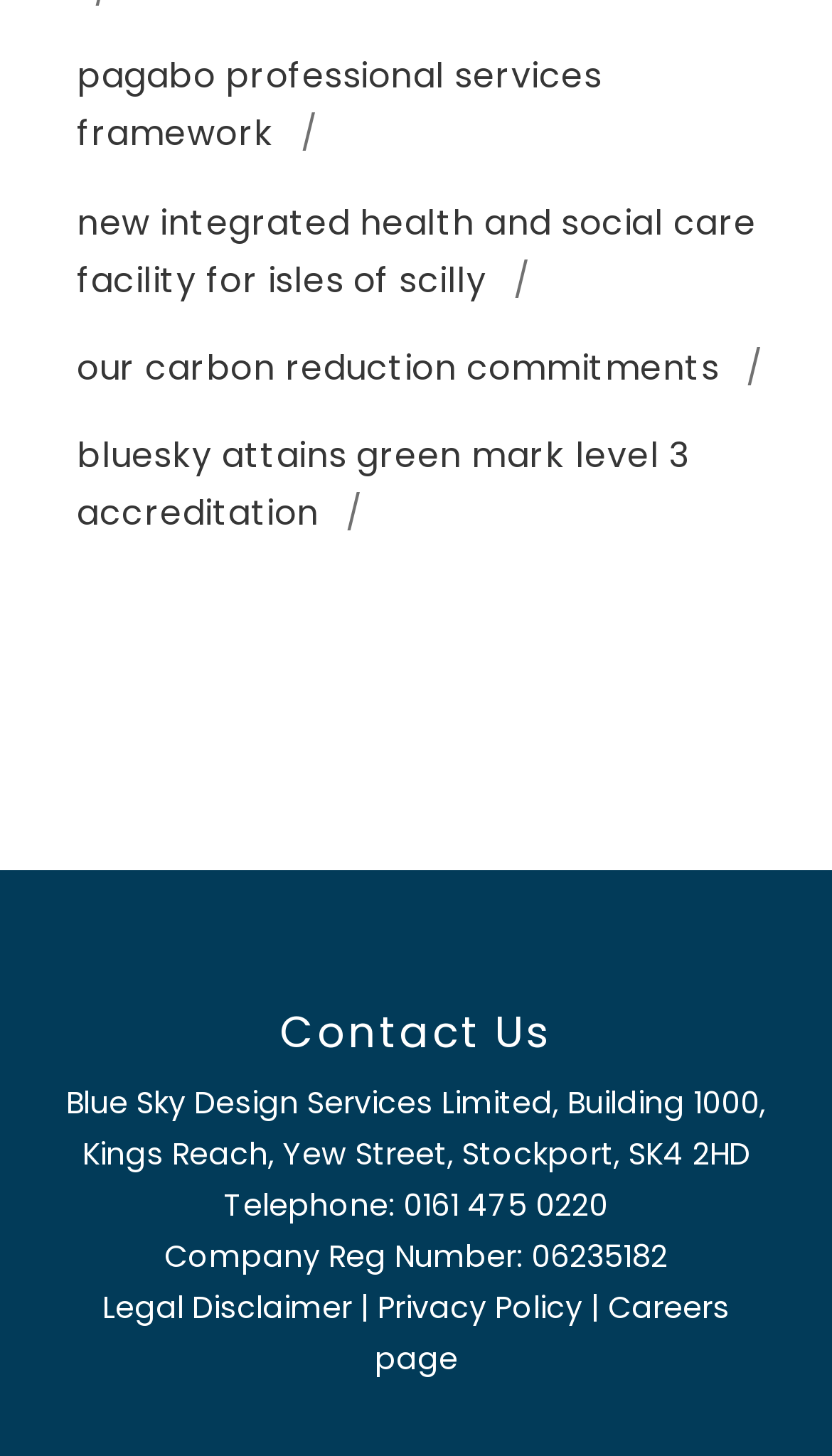What is the phone number?
Look at the screenshot and provide an in-depth answer.

I found the phone number by looking at the static text element with the bounding box coordinates [0.269, 0.813, 0.731, 0.842], which contains the phone number '0161 475 0220'.